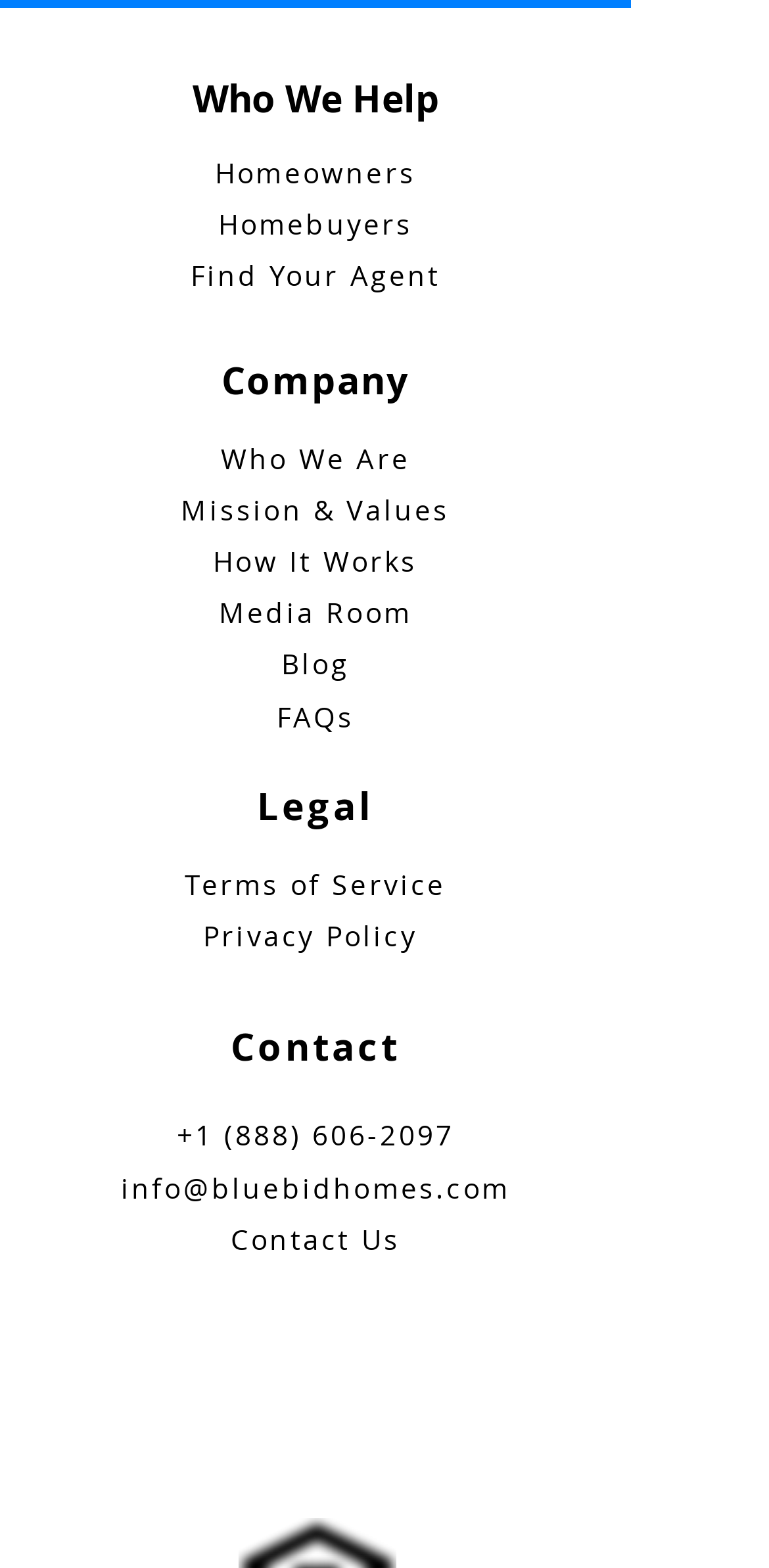Utilize the information from the image to answer the question in detail:
What are the social media platforms listed?

By looking at the social bar section at the bottom of the webpage, I can see that there are three social media platforms listed, which are Instagram, LinkedIn, and Facebook.